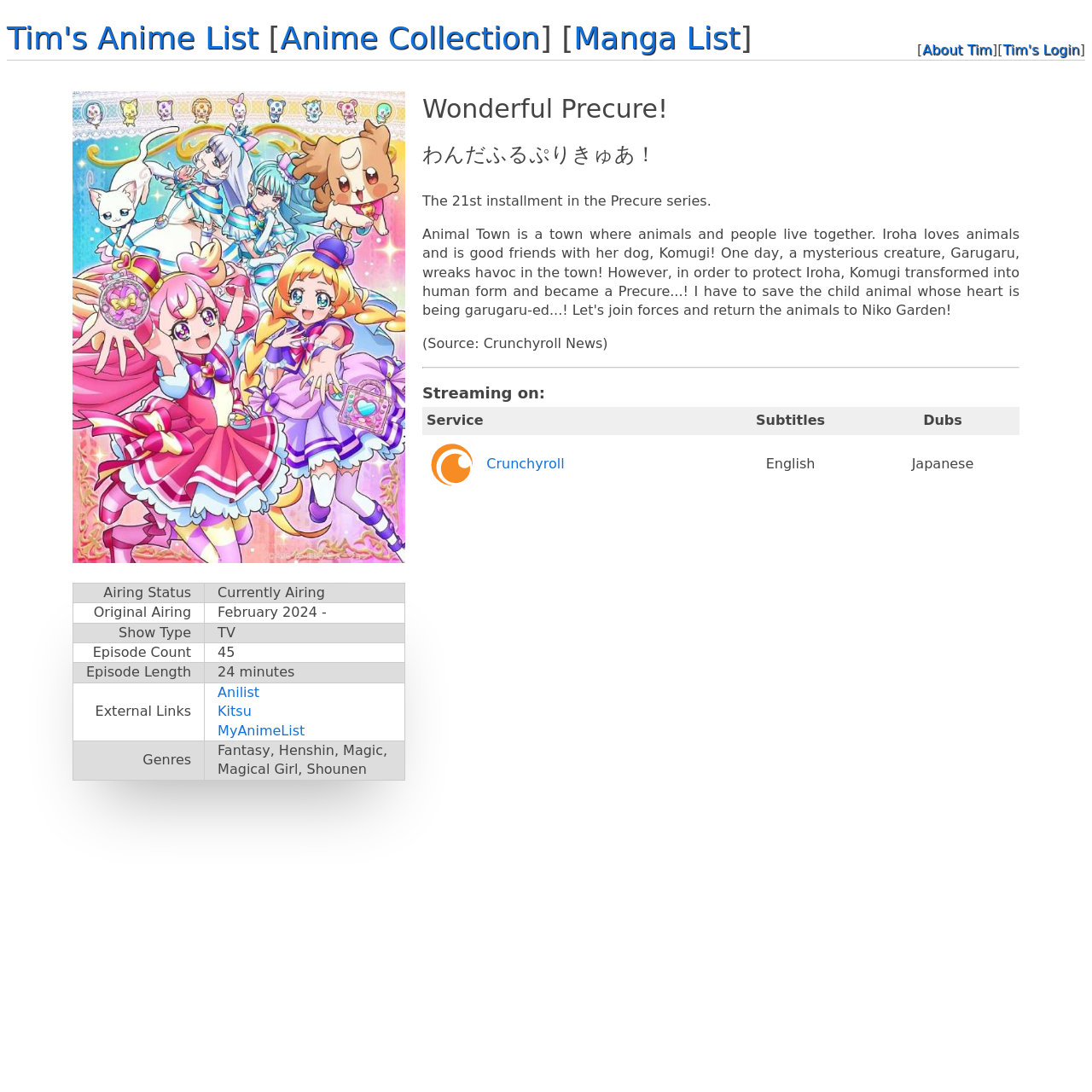Find the bounding box coordinates of the element I should click to carry out the following instruction: "Check the airing status of Wonderful Precure!".

[0.067, 0.534, 0.187, 0.552]